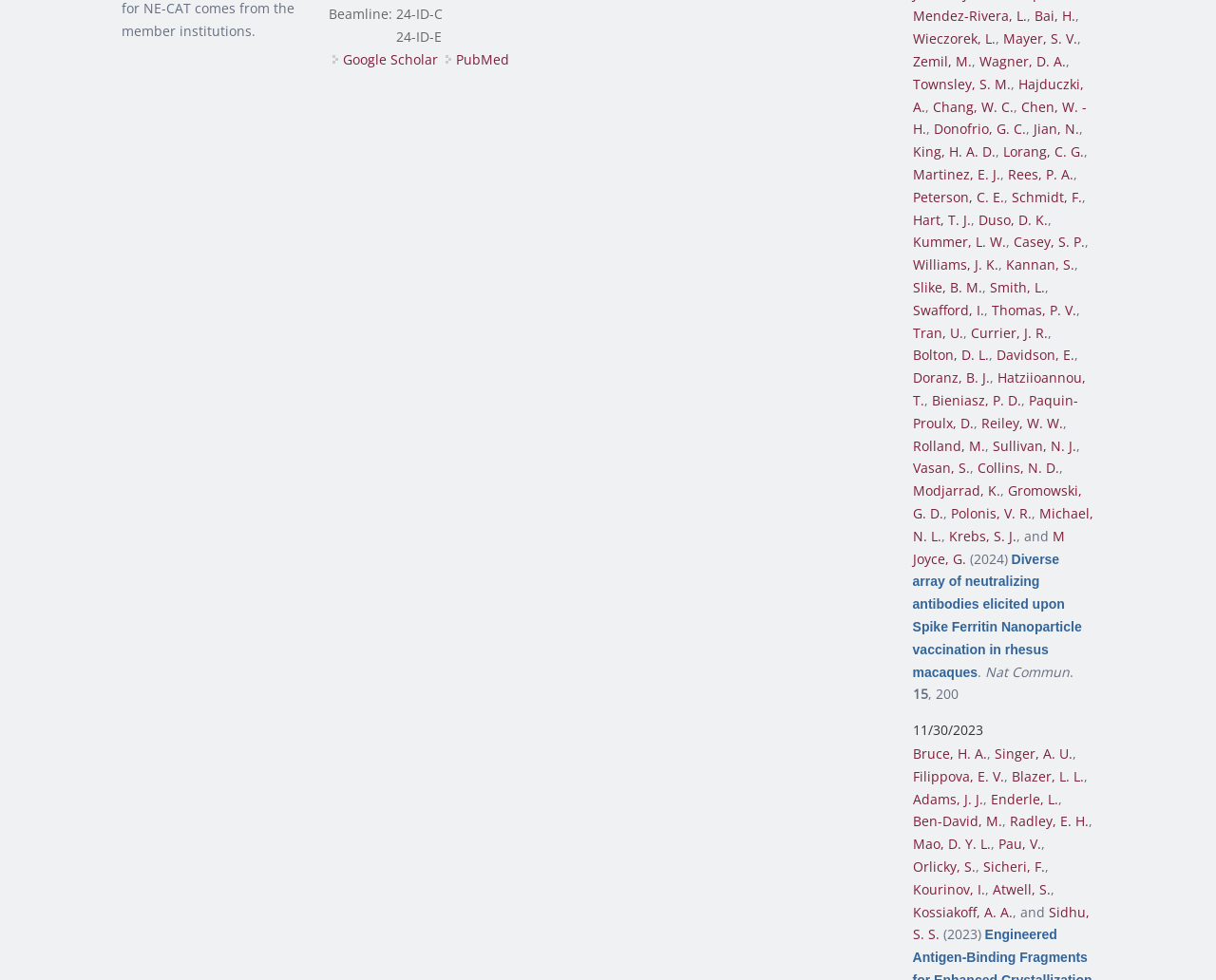What is the publication date?
Refer to the image and give a detailed answer to the question.

The question asks about the publication date, and the answer can be found in the heading element '11/30/2023' which is the date listed.